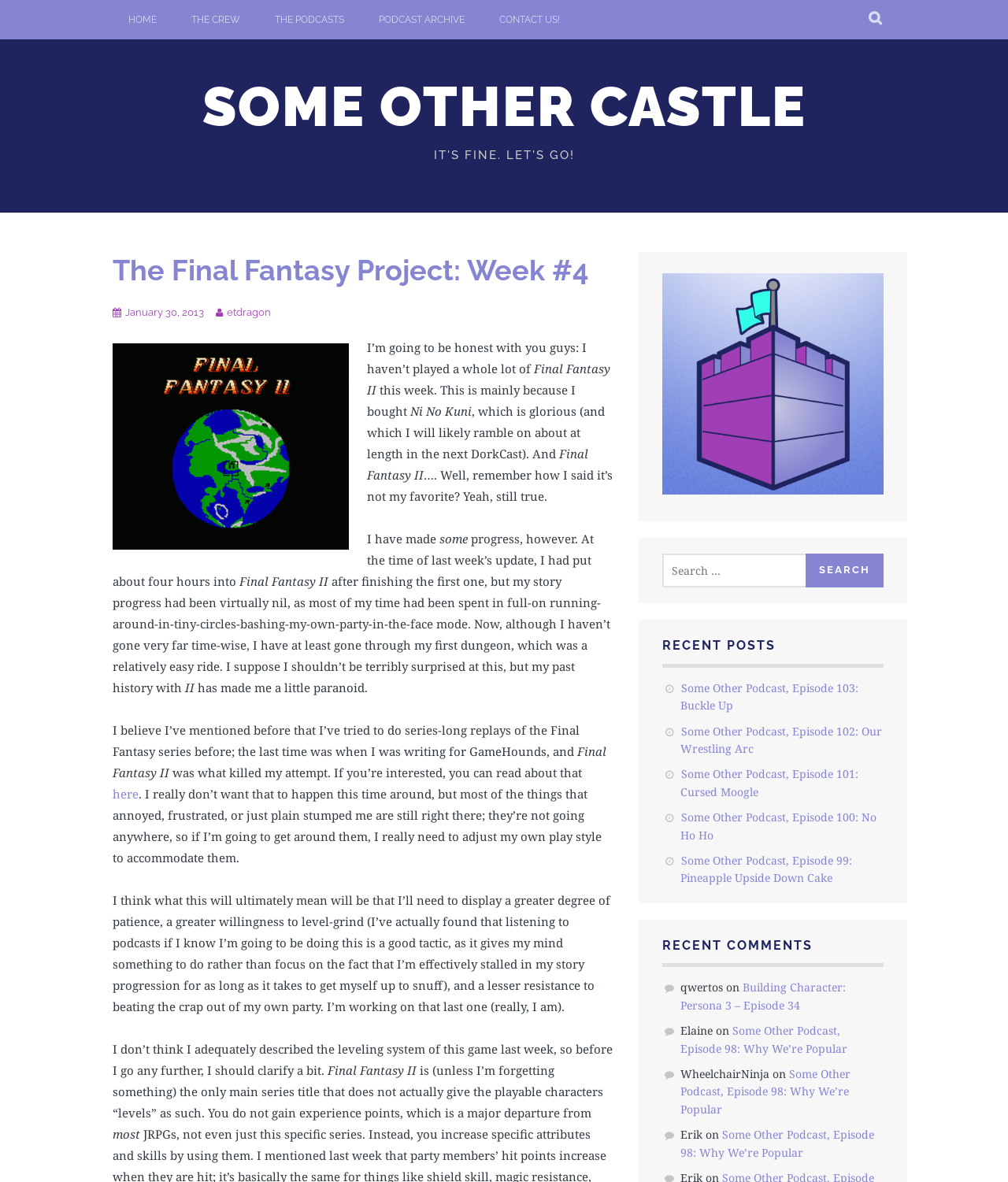Can you find the bounding box coordinates for the element that needs to be clicked to execute this instruction: "Search for something"? The coordinates should be given as four float numbers between 0 and 1, i.e., [left, top, right, bottom].

[0.85, 0.0, 0.888, 0.033]